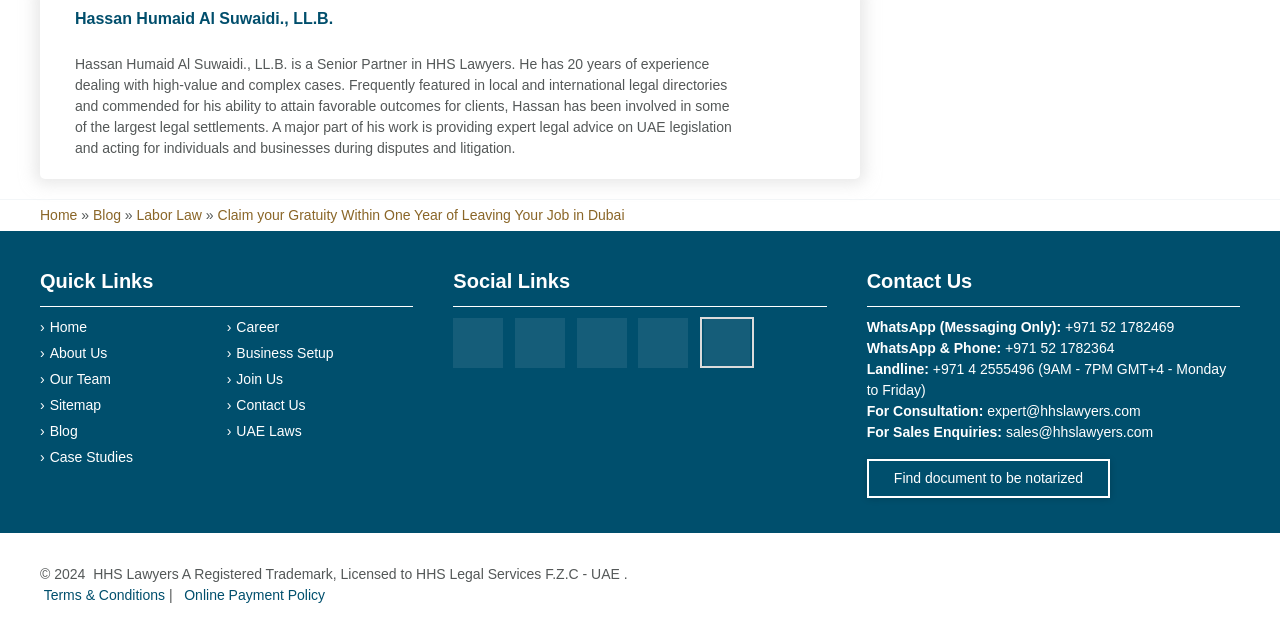What is the phone number for WhatsApp and Phone?
Please answer the question with a single word or phrase, referencing the image.

+971 52 1782364